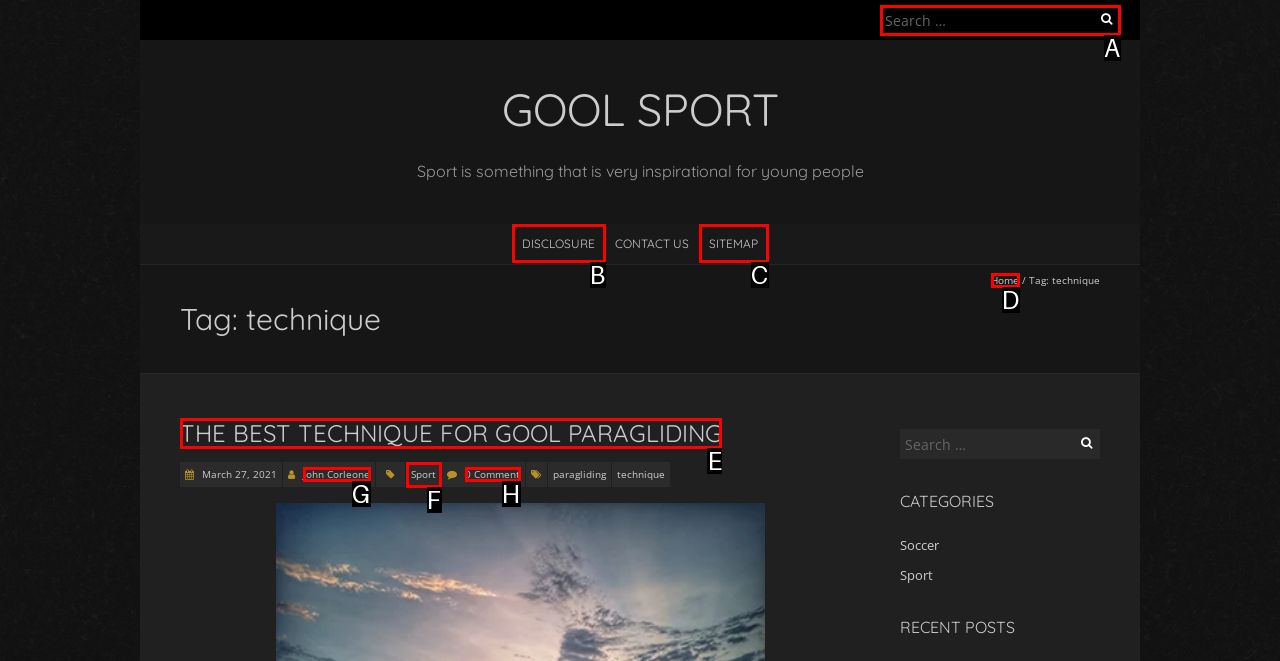Figure out which option to click to perform the following task: Read about THE BEST TECHNIQUE FOR GOOL PARAGLIDING
Provide the letter of the correct option in your response.

E